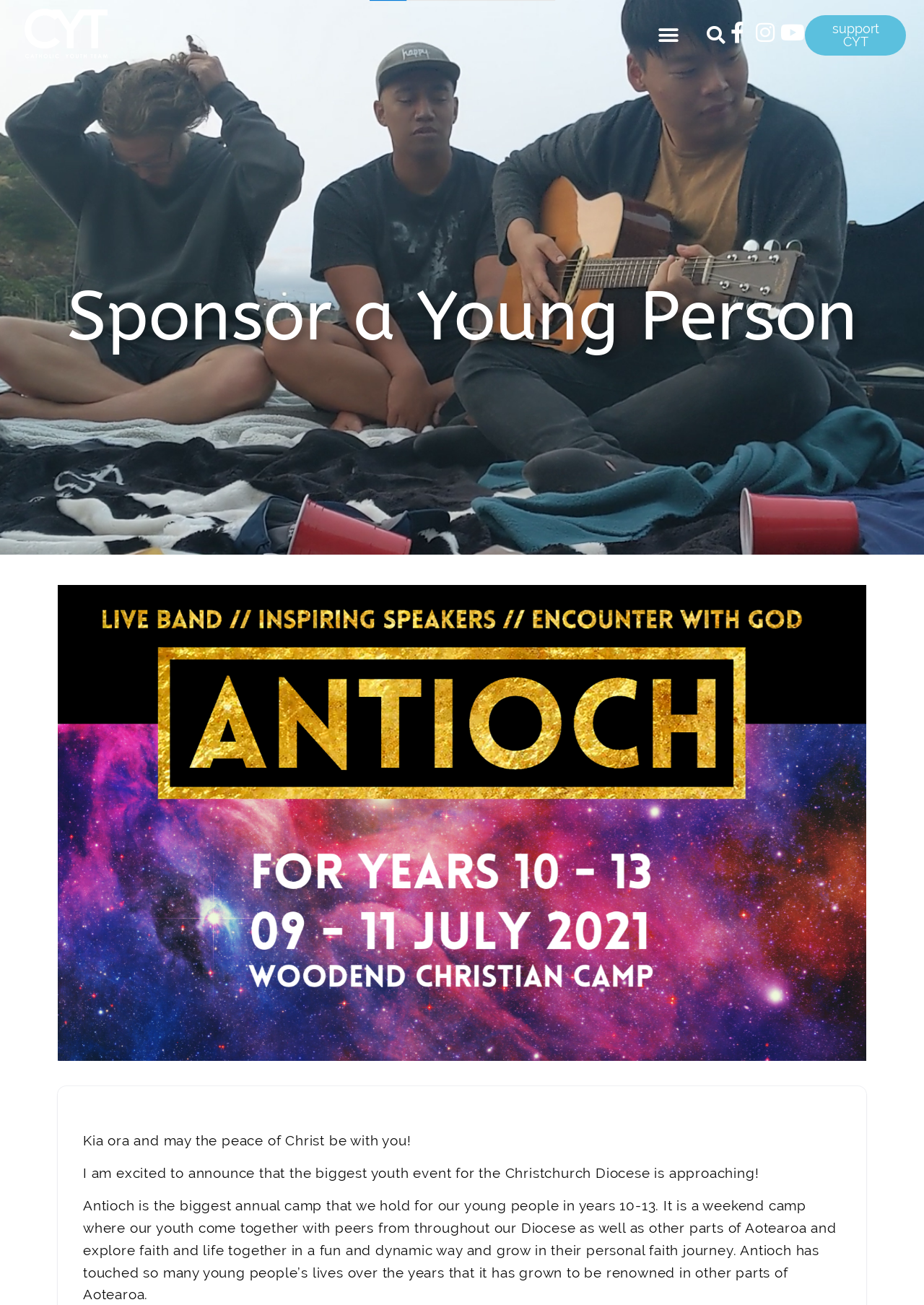Answer this question in one word or a short phrase: What is the image on the webpage?

Banner Image